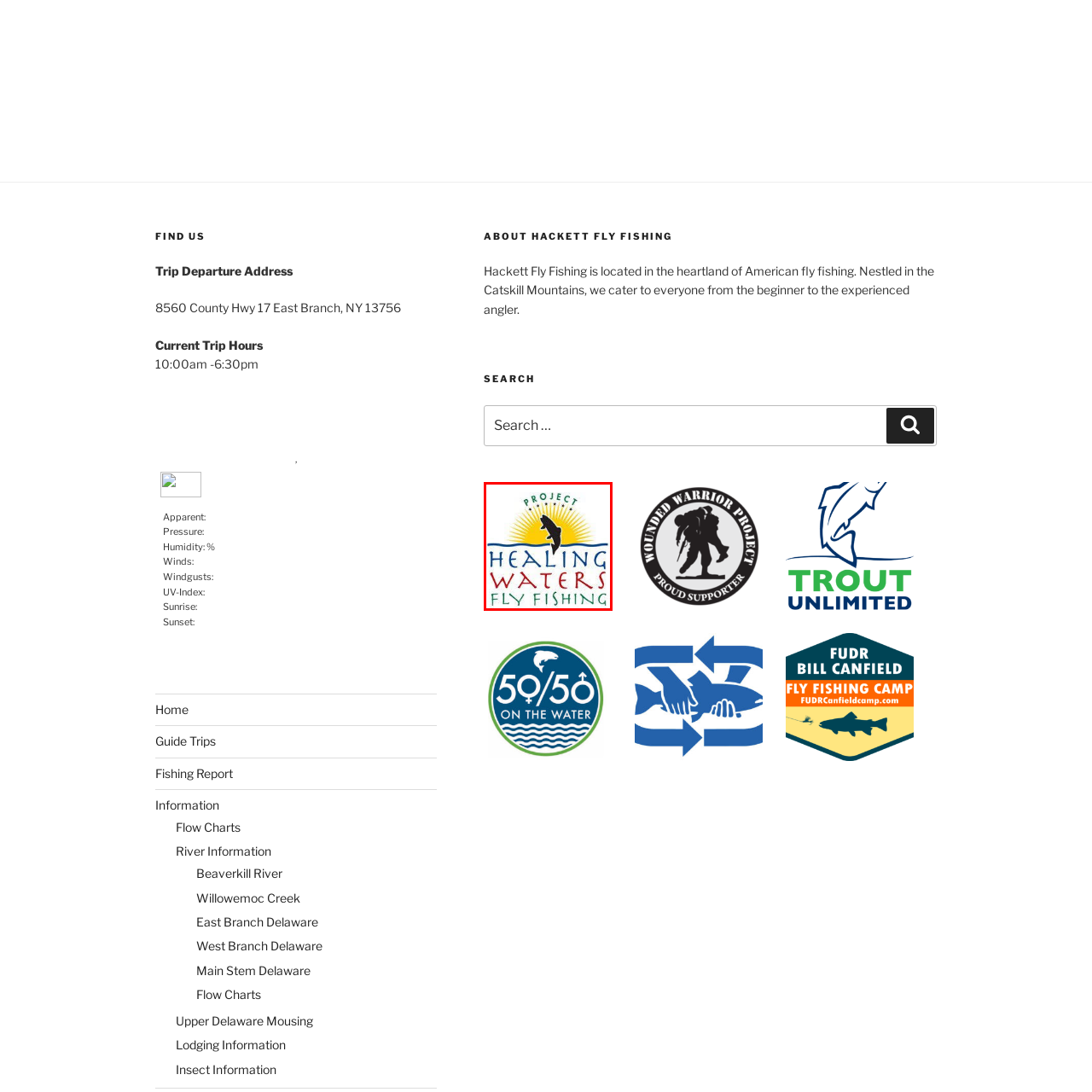Pay attention to the image encircled in red and give a thorough answer to the subsequent question, informed by the visual details in the image:
What is the arrangement of the text in the logo?

The text in the logo is arranged in a playful manner, with 'PROJECT' at the top, 'HEALING WATERS' in bold letters in the middle, and 'FLY FISHING' at the bottom, which reflects the program's mission to provide healing experiences through nature and sport.